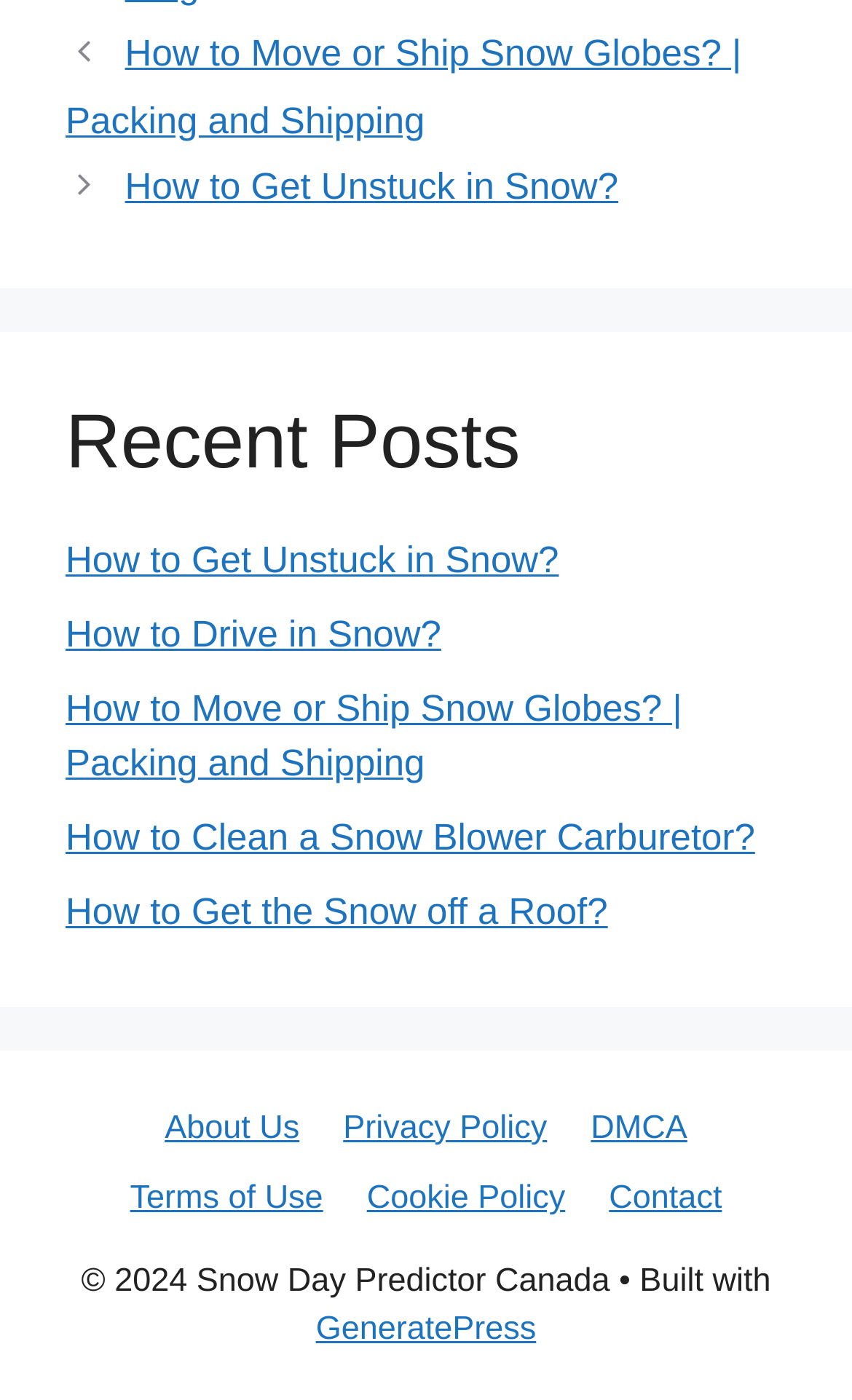How many links are there in the footer?
Using the image, give a concise answer in the form of a single word or short phrase.

6